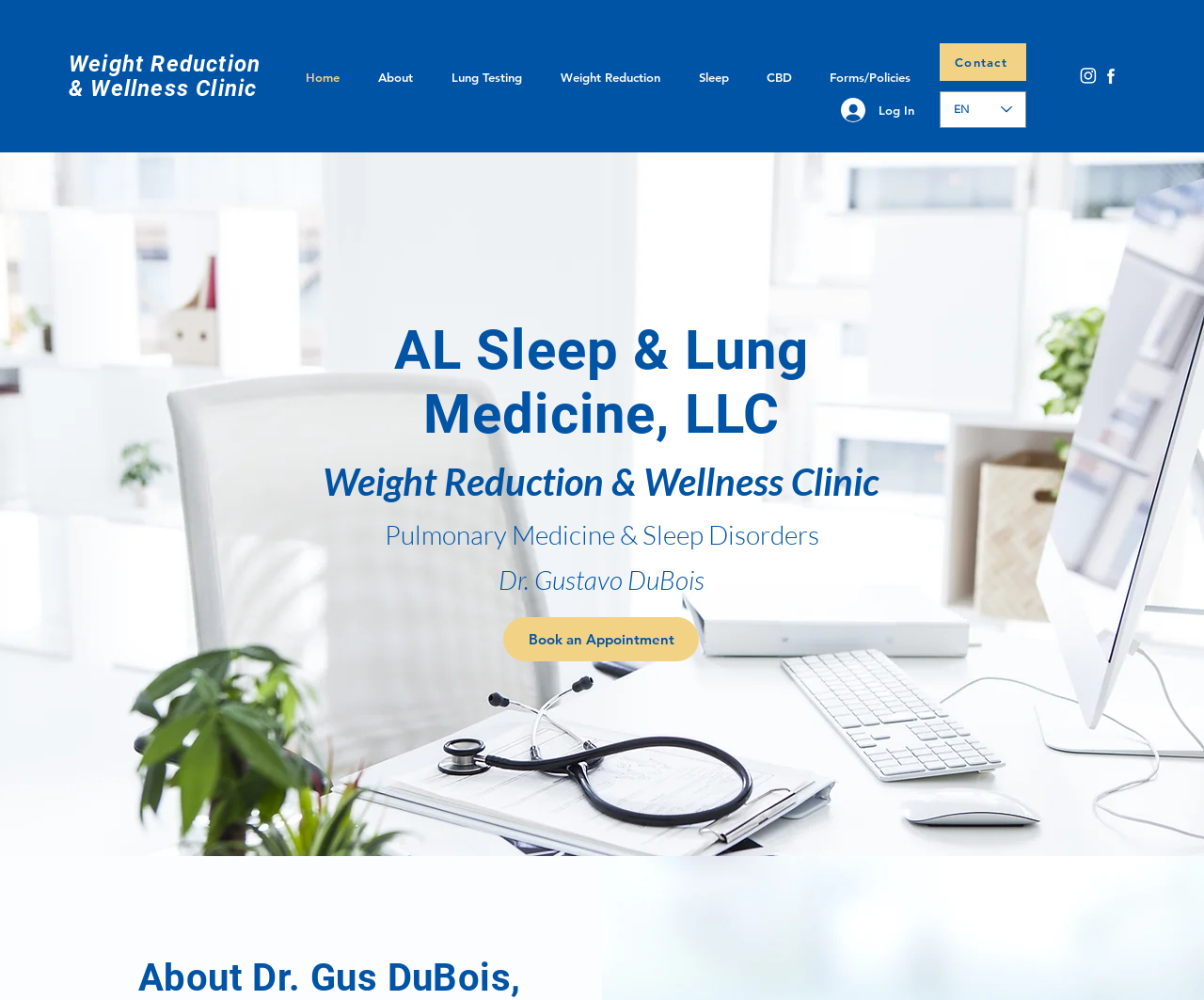Give a detailed overview of the webpage's appearance and contents.

The webpage is about Alabama Sleep & Lung Medicine, a medical practice led by Dr. Gus DuBois. At the top left, there is a link to a Weight Reduction & Wellness Clinic. Next to it, a navigation menu with links to various sections of the website, including Home, About, Lung Testing, Weight Reduction, Sleep, CBD, and Forms/Policies. 

Below the navigation menu, there is a button to Log In, accompanied by a small image. On the top right, there are links to Contact and a Language Selector, which is currently set to English. A social media link to Instagram is also present in the top right corner.

The main content of the webpage starts with a large image of Dr. Gus DuBois, spanning the entire width of the page. Below the image, there is a heading that reads "AL Sleep & Lung Medicine, LLC". 

Underneath the heading, there are three blocks of text. The first block reads "Weight Reduction & Wellness Clinic", the second block reads "Pulmonary Medicine & Sleep Disorders", and the third block reads "Dr. Gustavo DuBois". 

To the right of these text blocks, there is a link to Book an Appointment. At the very bottom of the page, there is a region titled "Meet Dr. Dixon".